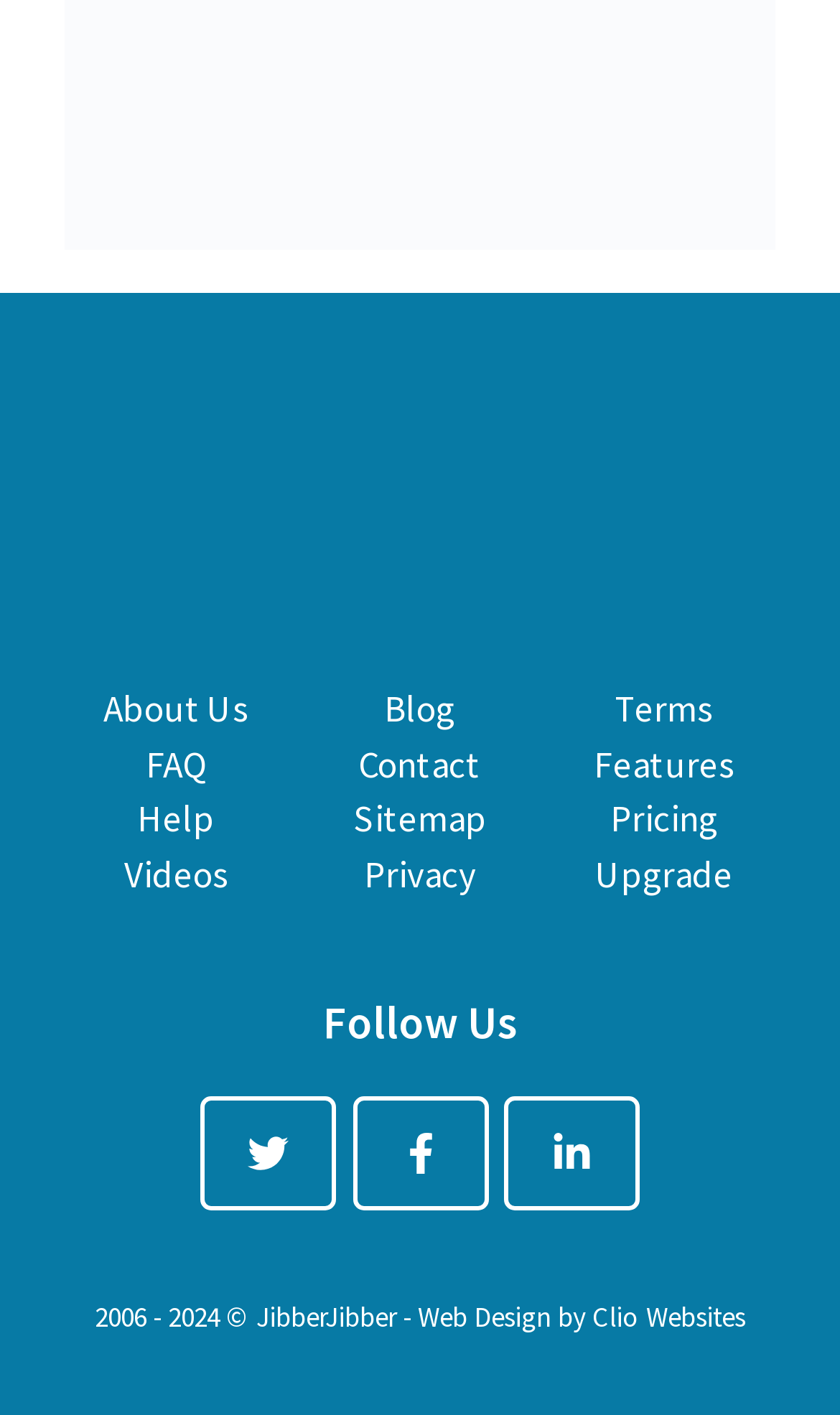What is the name of the logo in the top-left corner?
Based on the screenshot, answer the question with a single word or phrase.

JibberJibber